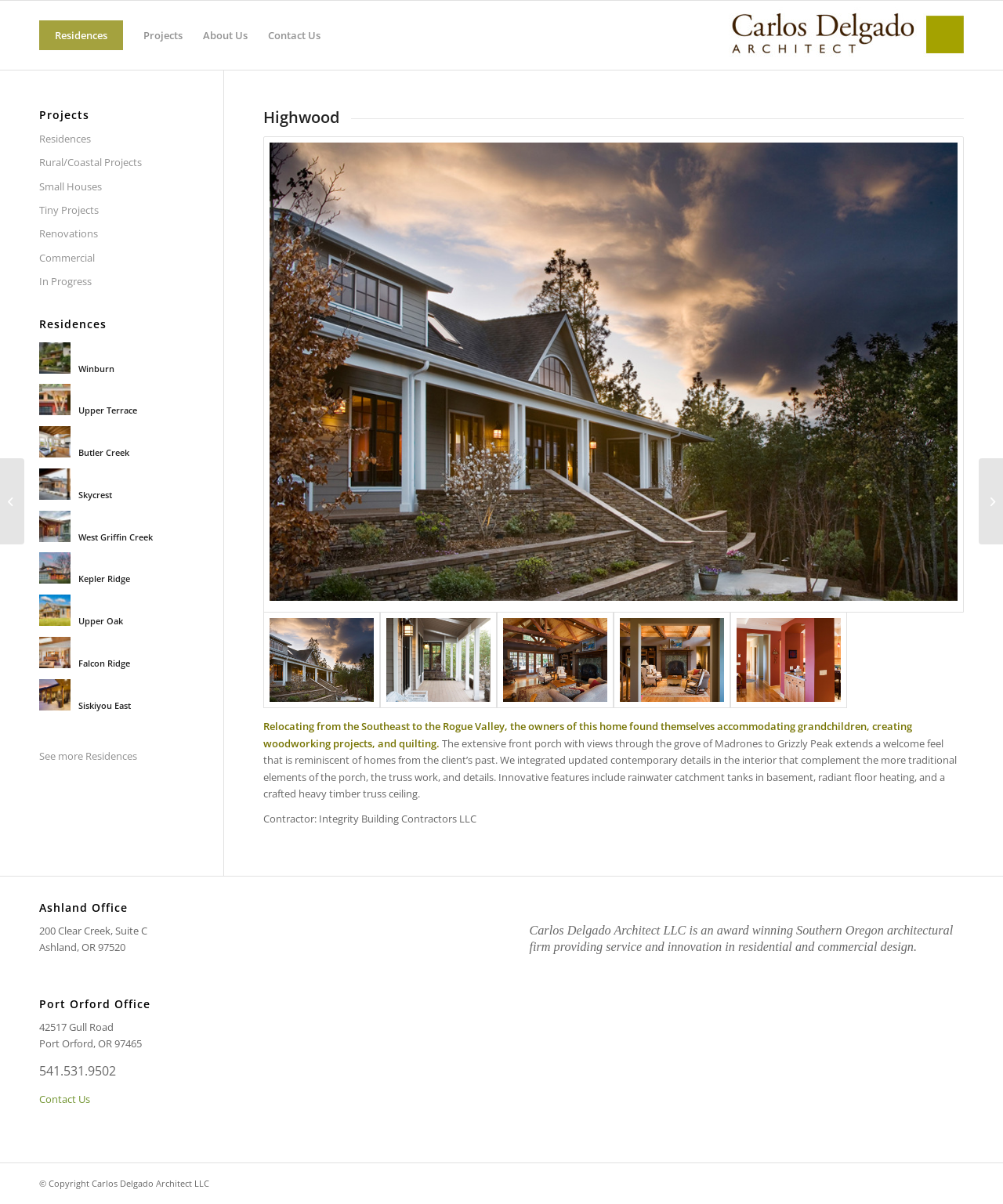Indicate the bounding box coordinates of the clickable region to achieve the following instruction: "Contact the architect."

[0.039, 0.907, 0.09, 0.918]